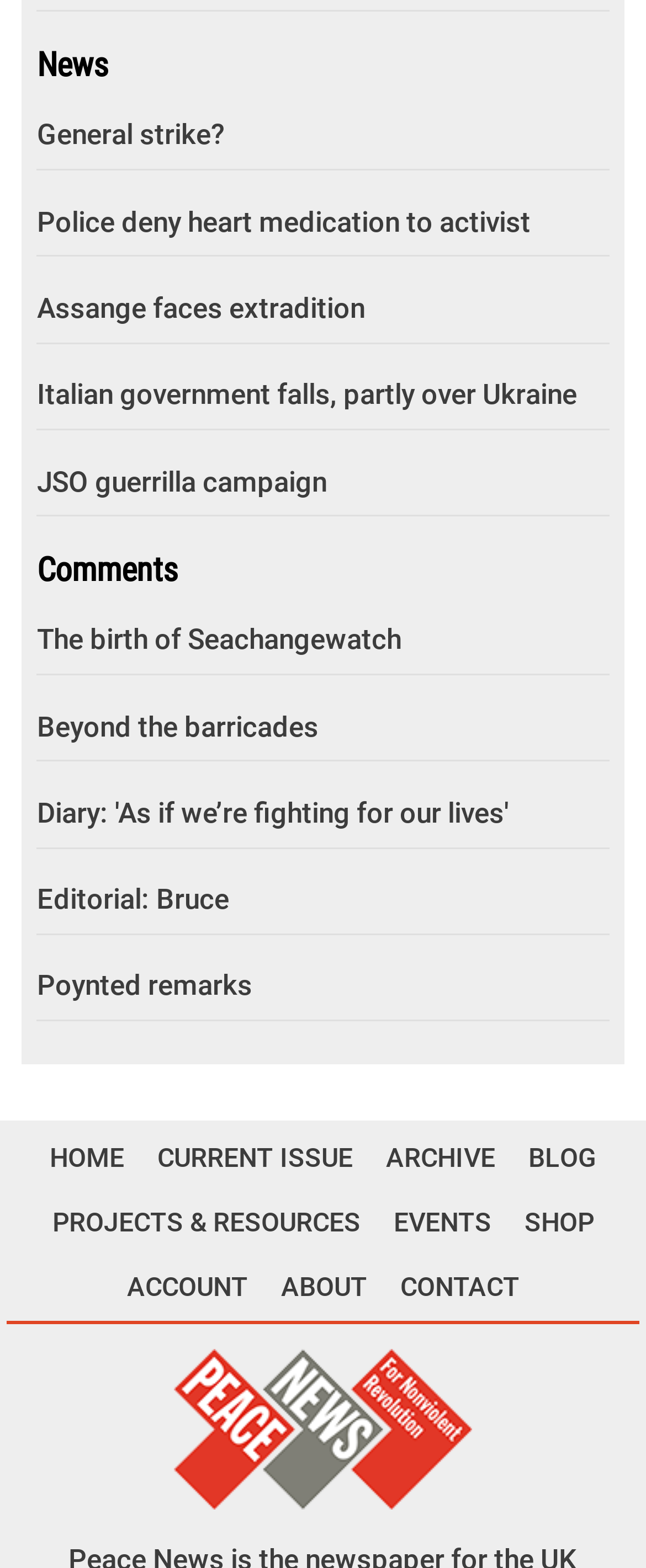Please find the bounding box coordinates of the element that must be clicked to perform the given instruction: "Click on News". The coordinates should be four float numbers from 0 to 1, i.e., [left, top, right, bottom].

[0.057, 0.03, 0.943, 0.053]